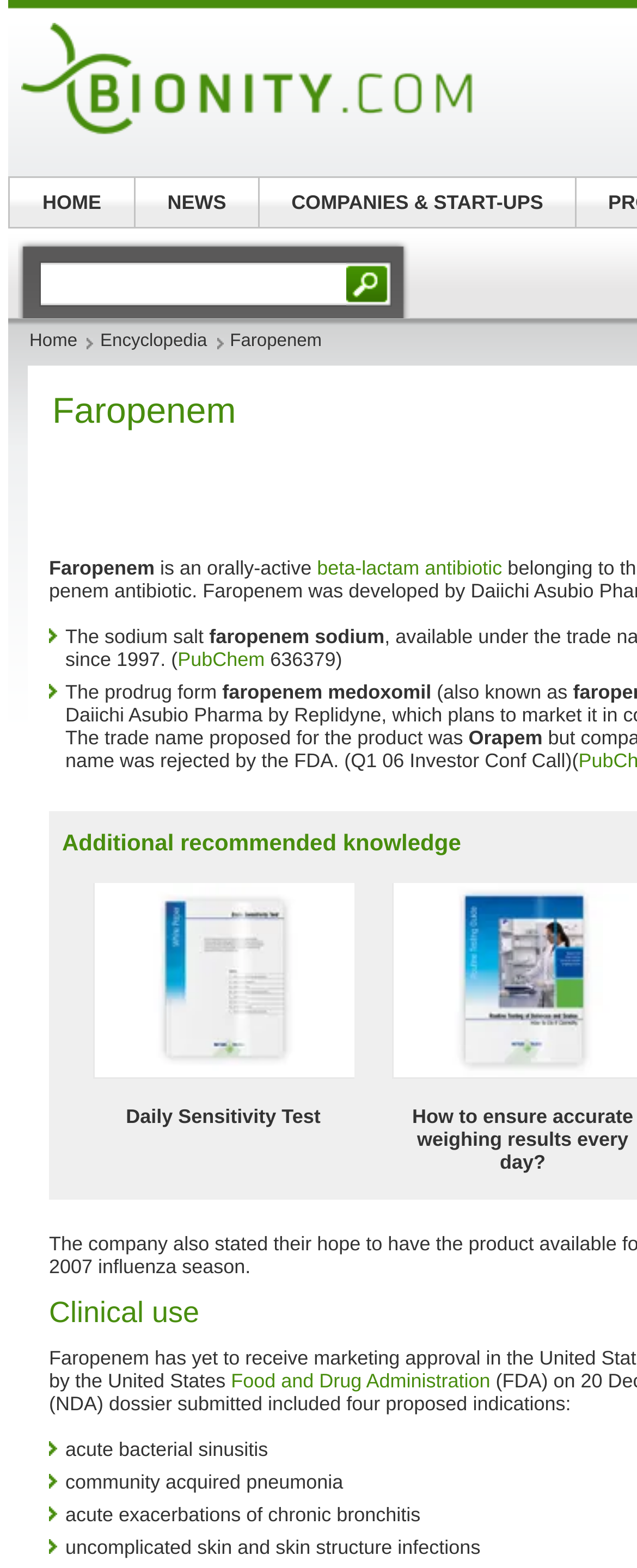Locate the bounding box coordinates of the clickable element to fulfill the following instruction: "go to home page". Provide the coordinates as four float numbers between 0 and 1 in the format [left, top, right, bottom].

[0.046, 0.211, 0.121, 0.224]